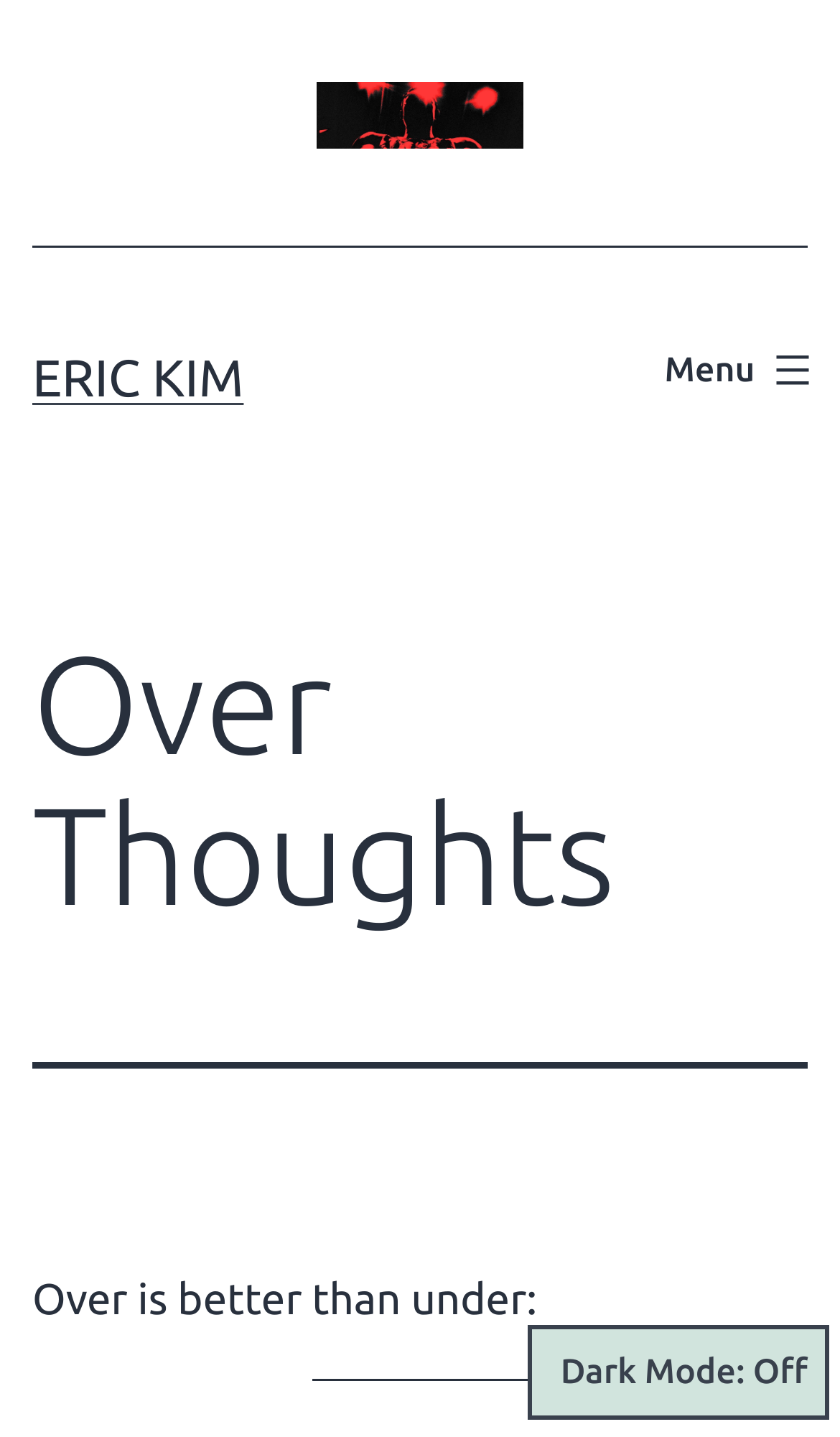Answer succinctly with a single word or phrase:
What is the theme of the webpage?

Light Mode